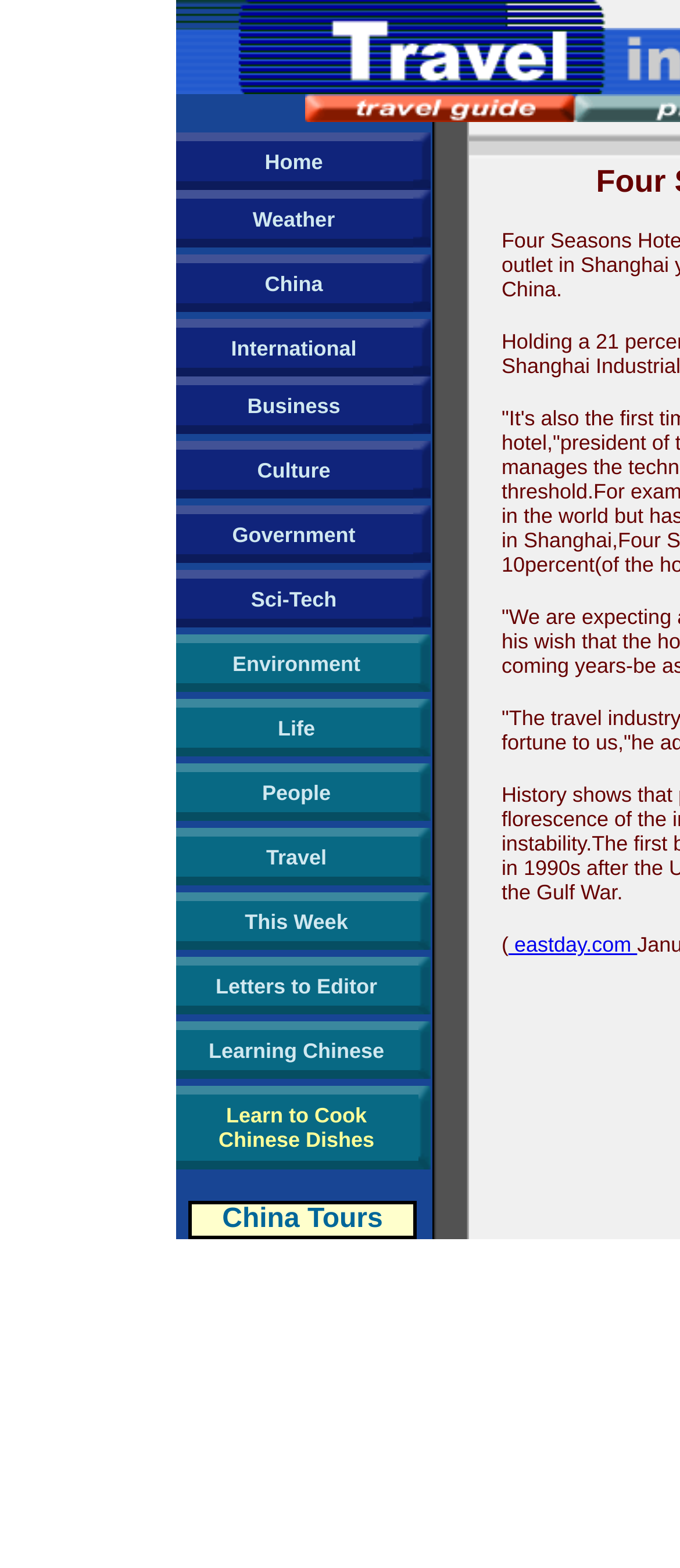Please indicate the bounding box coordinates for the clickable area to complete the following task: "Go to China". The coordinates should be specified as four float numbers between 0 and 1, i.e., [left, top, right, bottom].

[0.389, 0.173, 0.475, 0.188]